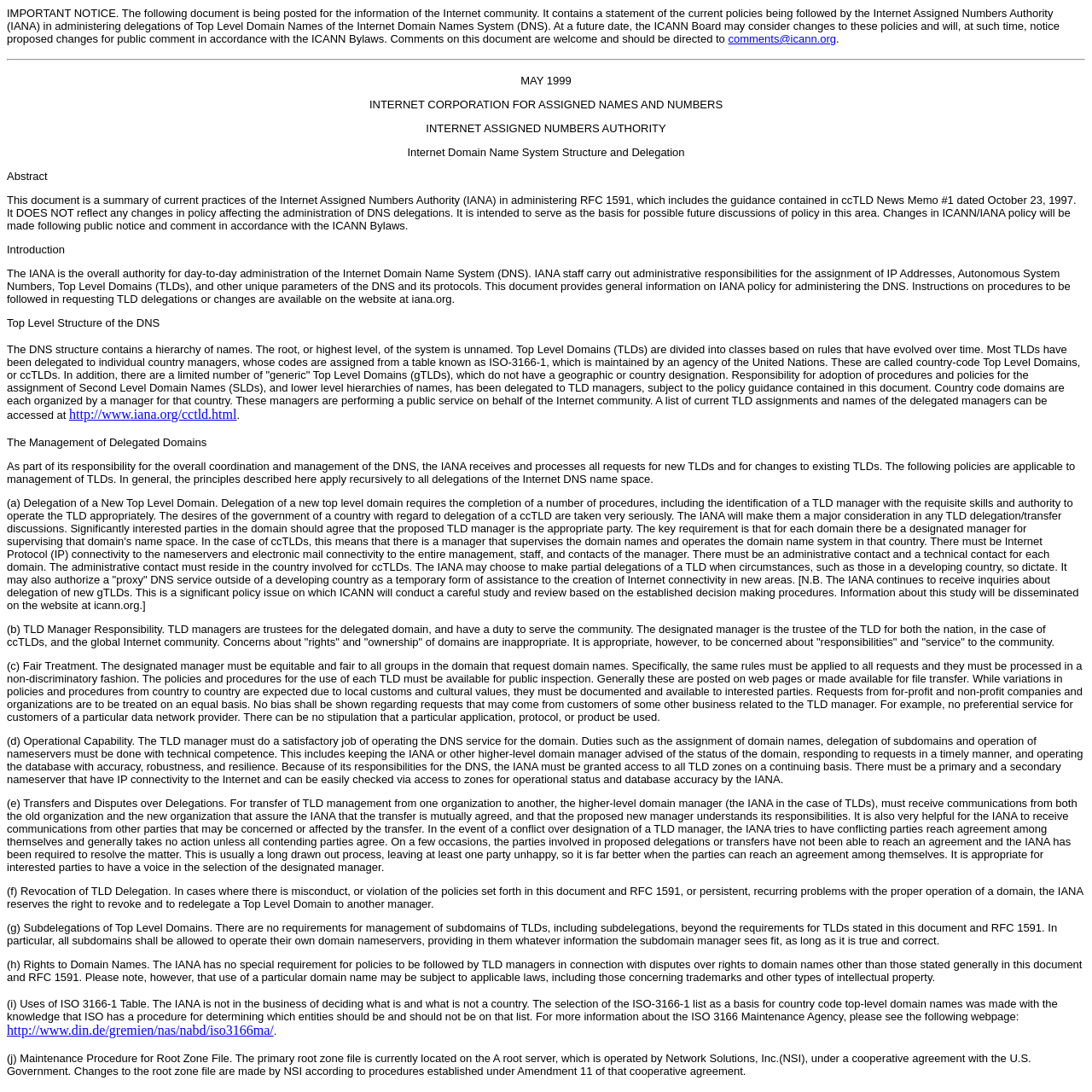Examine the screenshot and answer the question in as much detail as possible: What is the basis for country code top-level domain names?

The webpage states that the selection of the ISO-3166-1 list as a basis for country code top-level domain names was made with the knowledge that ISO has a procedure for determining which entities should be and should not be on that list.